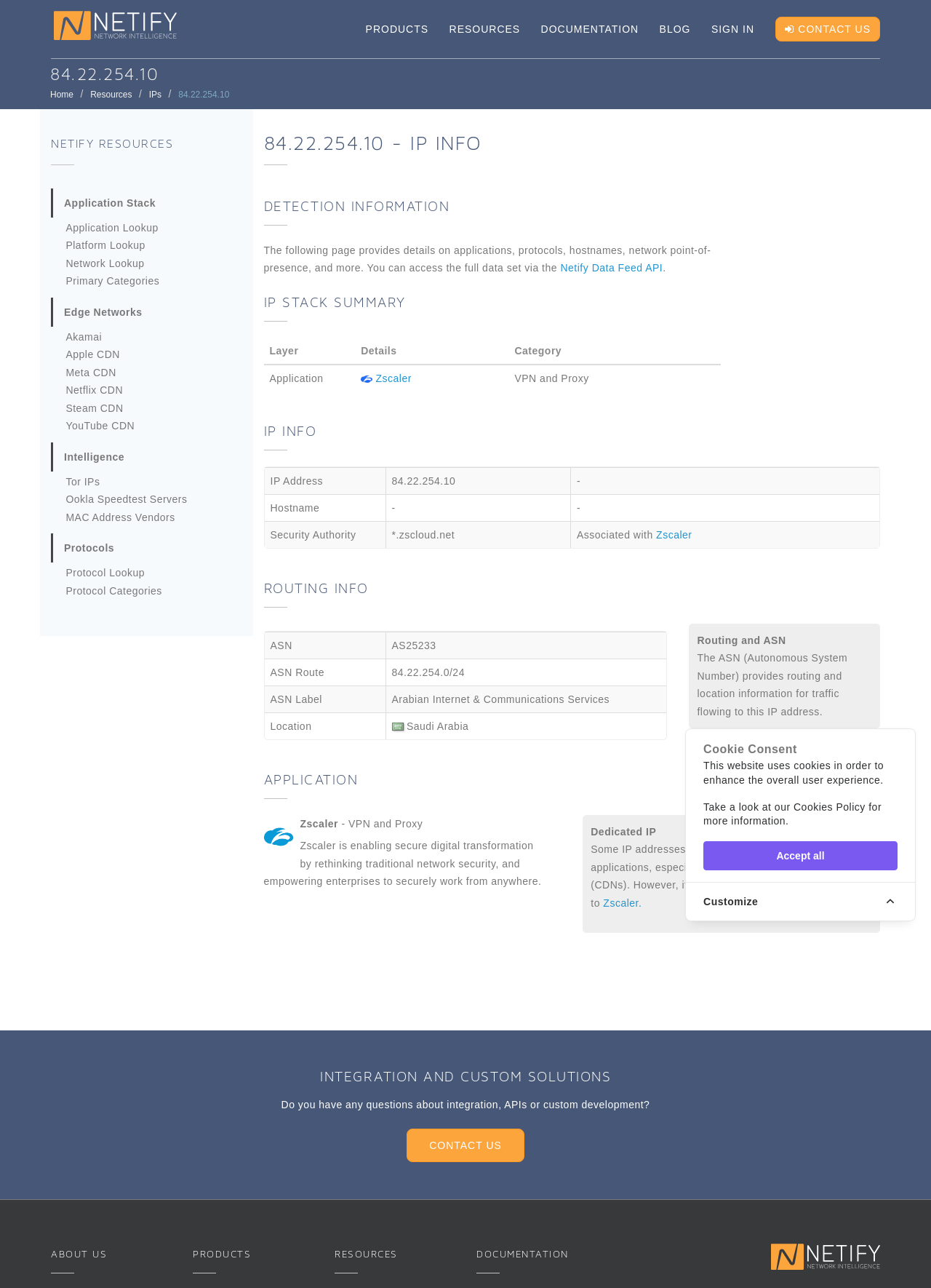Using floating point numbers between 0 and 1, provide the bounding box coordinates in the format (top-left x, top-left y, bottom-right x, bottom-right y). Locate the UI element described here: Zscaler.

[0.648, 0.697, 0.689, 0.706]